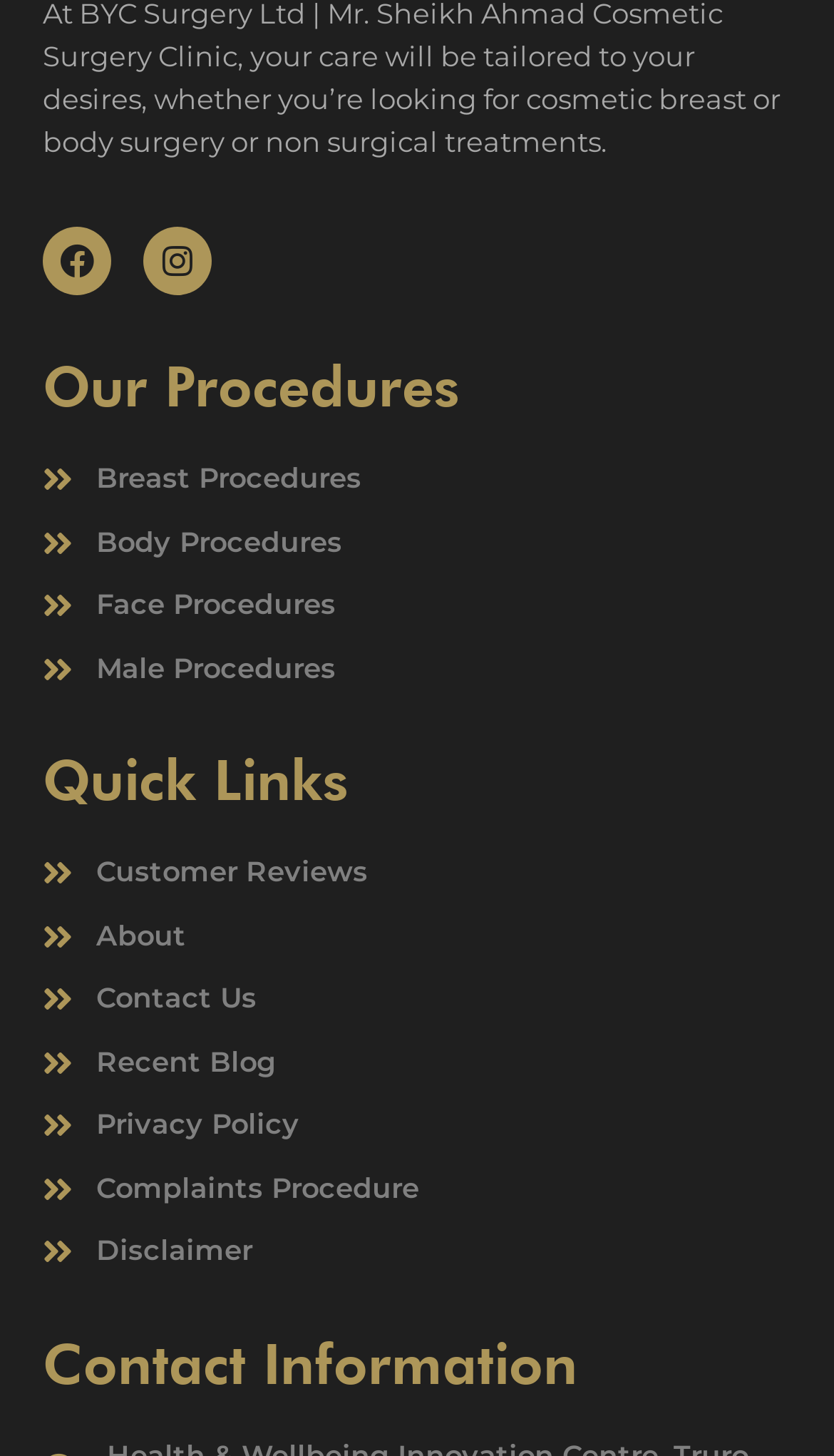Could you provide the bounding box coordinates for the portion of the screen to click to complete this instruction: "View Breast Procedures"?

[0.051, 0.315, 0.949, 0.344]